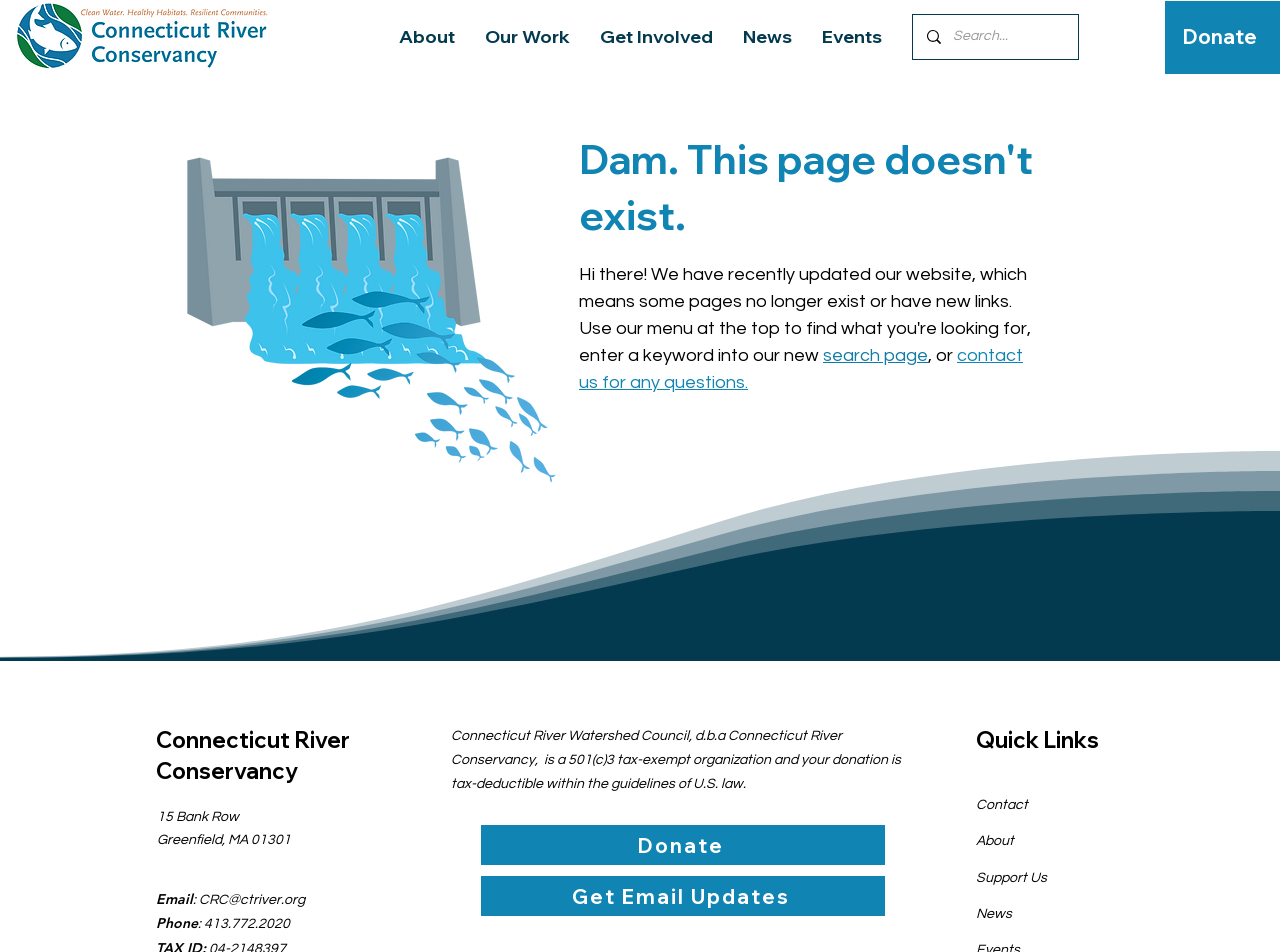Given the element description "contact us for any questions." in the screenshot, predict the bounding box coordinates of that UI element.

[0.452, 0.363, 0.799, 0.412]